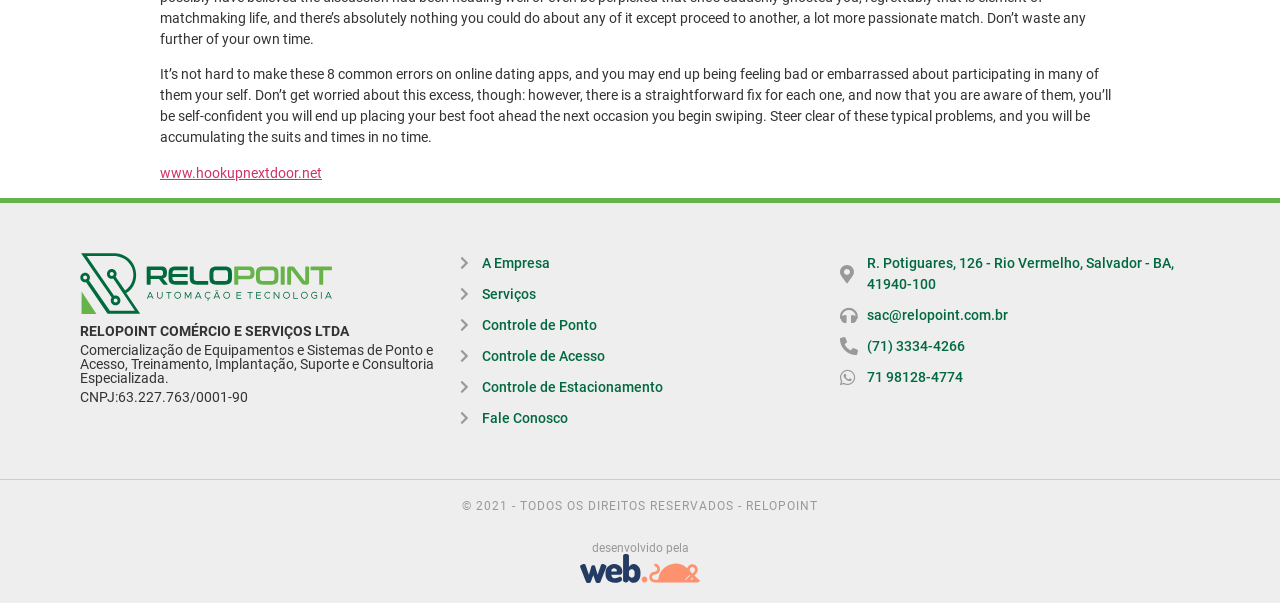What is the phone number of the company?
Refer to the image and provide a one-word or short phrase answer.

(71) 3334-4266